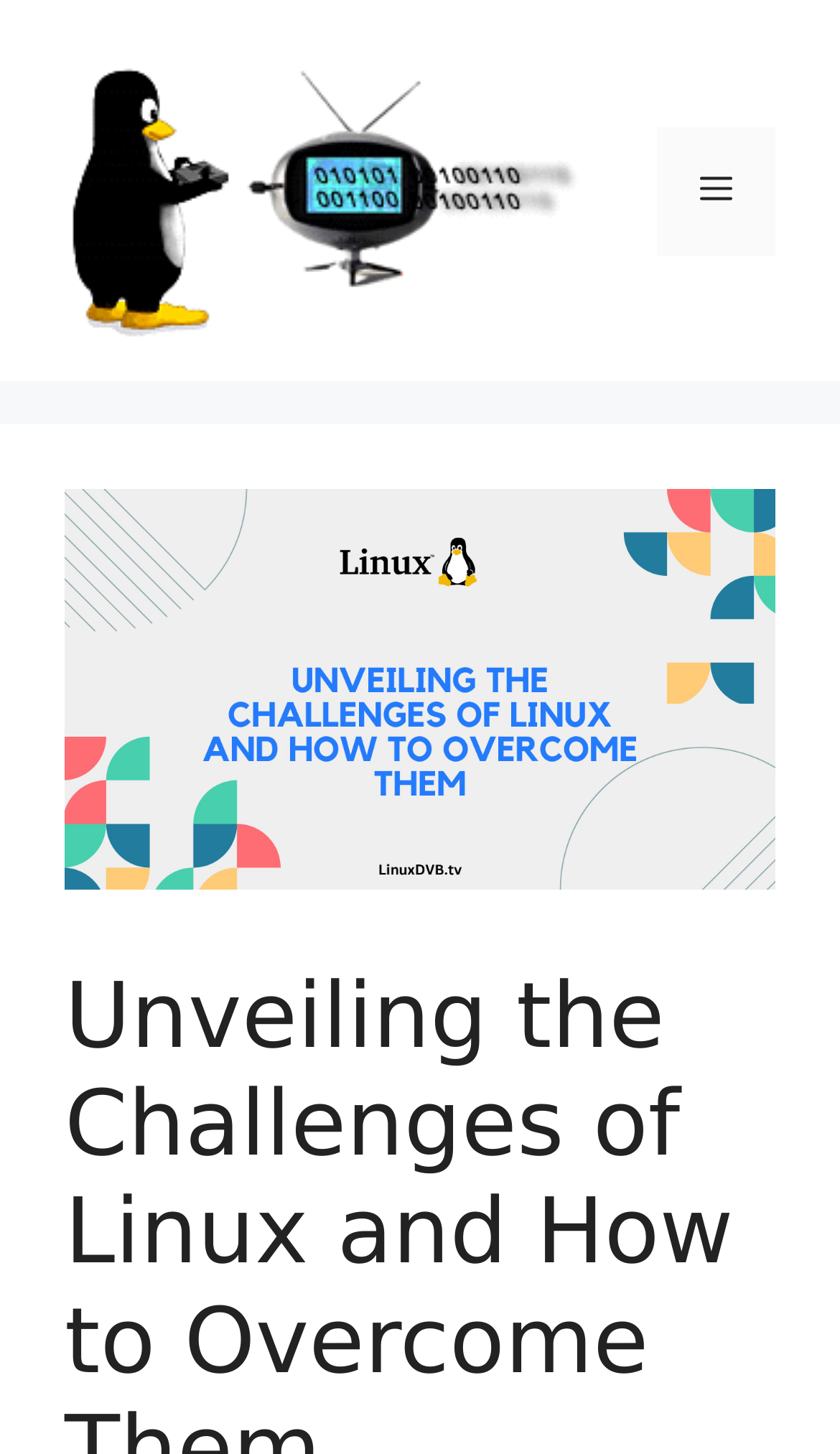Identify the bounding box coordinates for the UI element described as follows: alt="Linuxdvb". Use the format (top-left x, top-left y, bottom-right x, bottom-right y) and ensure all values are floating point numbers between 0 and 1.

[0.077, 0.116, 0.718, 0.145]